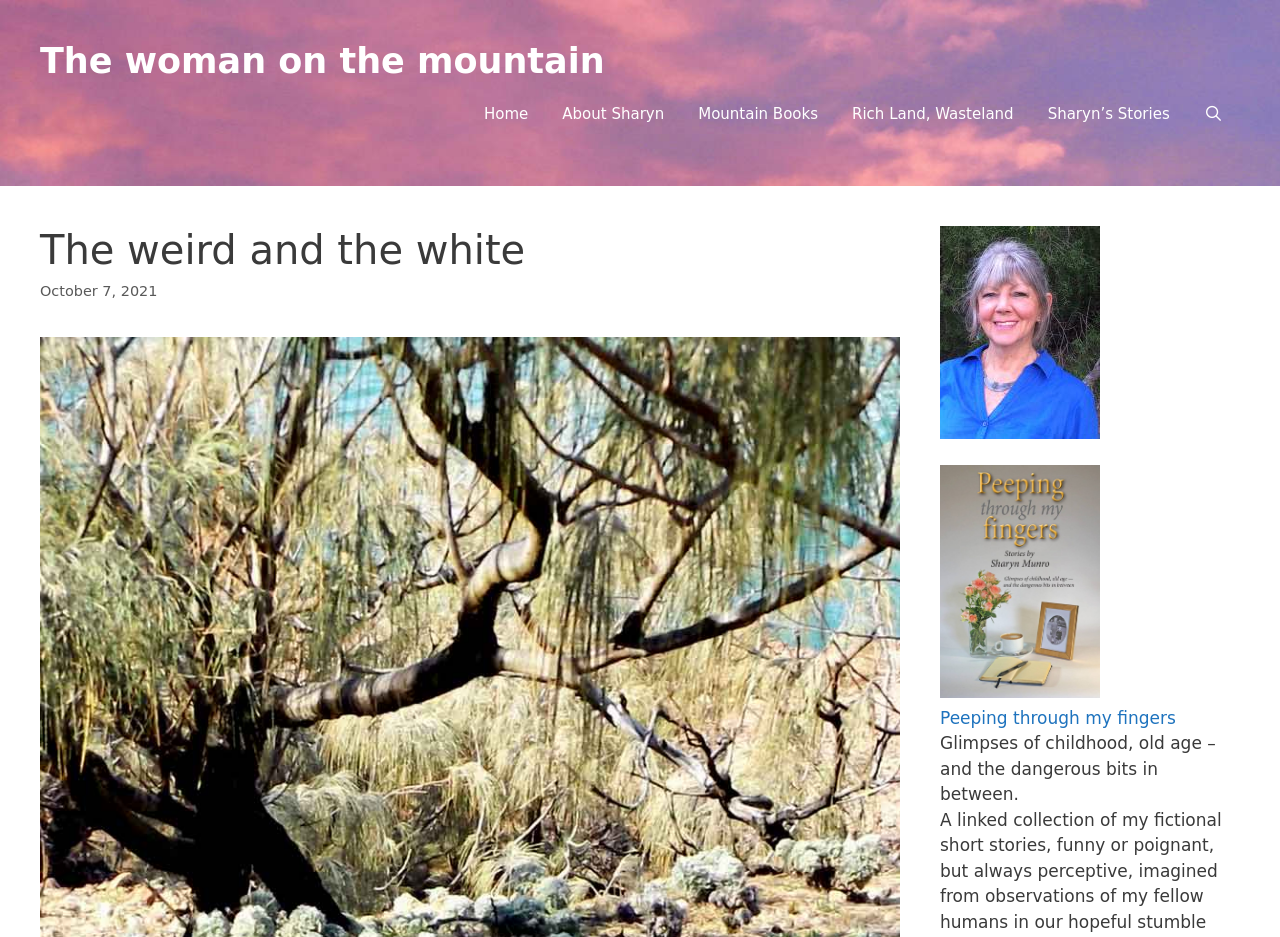Provide a one-word or brief phrase answer to the question:
What is the title of the book mentioned in the navigation menu?

Rich Land, Wasteland